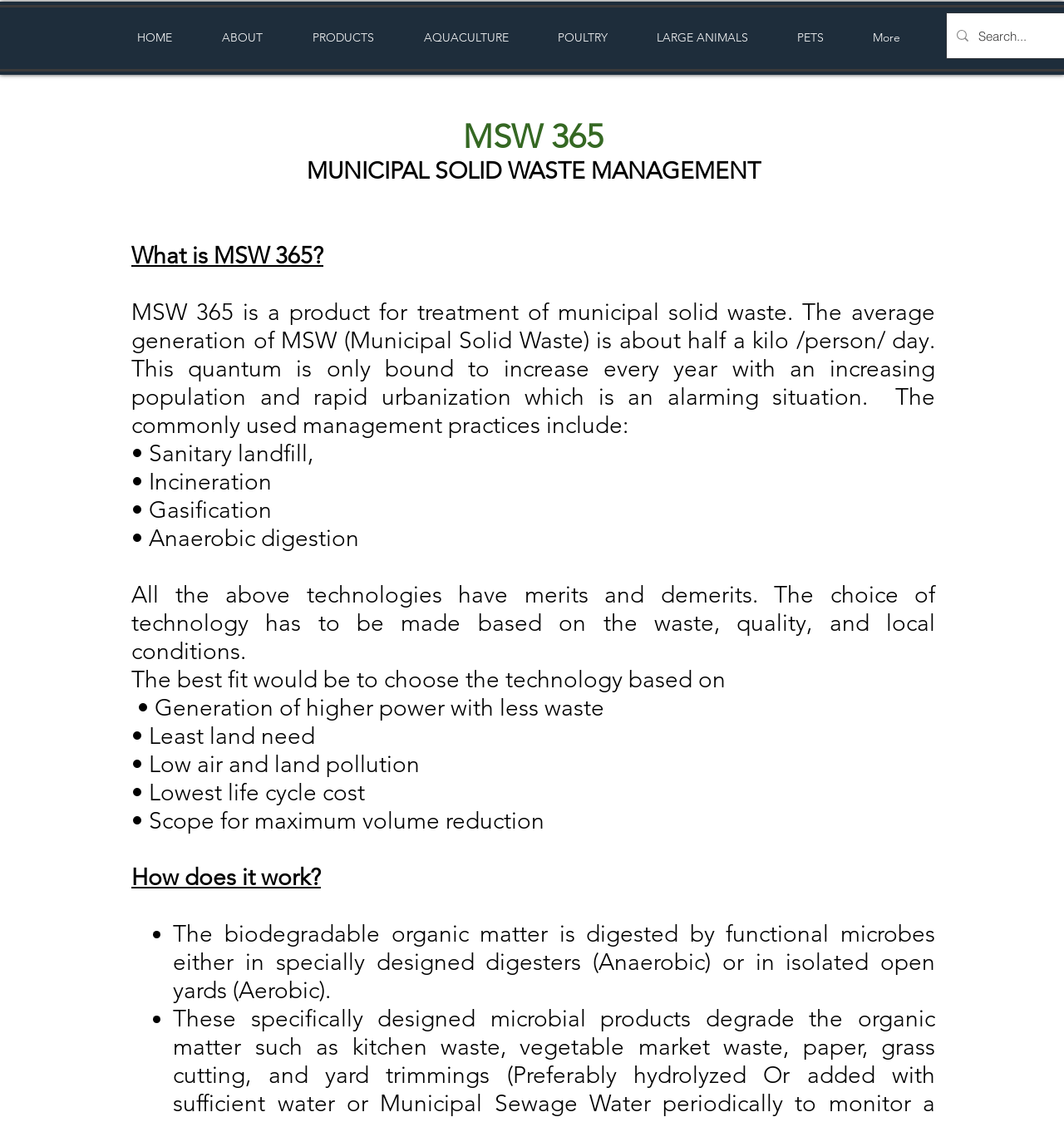What is the purpose of MSW 365?
Look at the image and respond with a one-word or short phrase answer.

Treatment of municipal solid waste